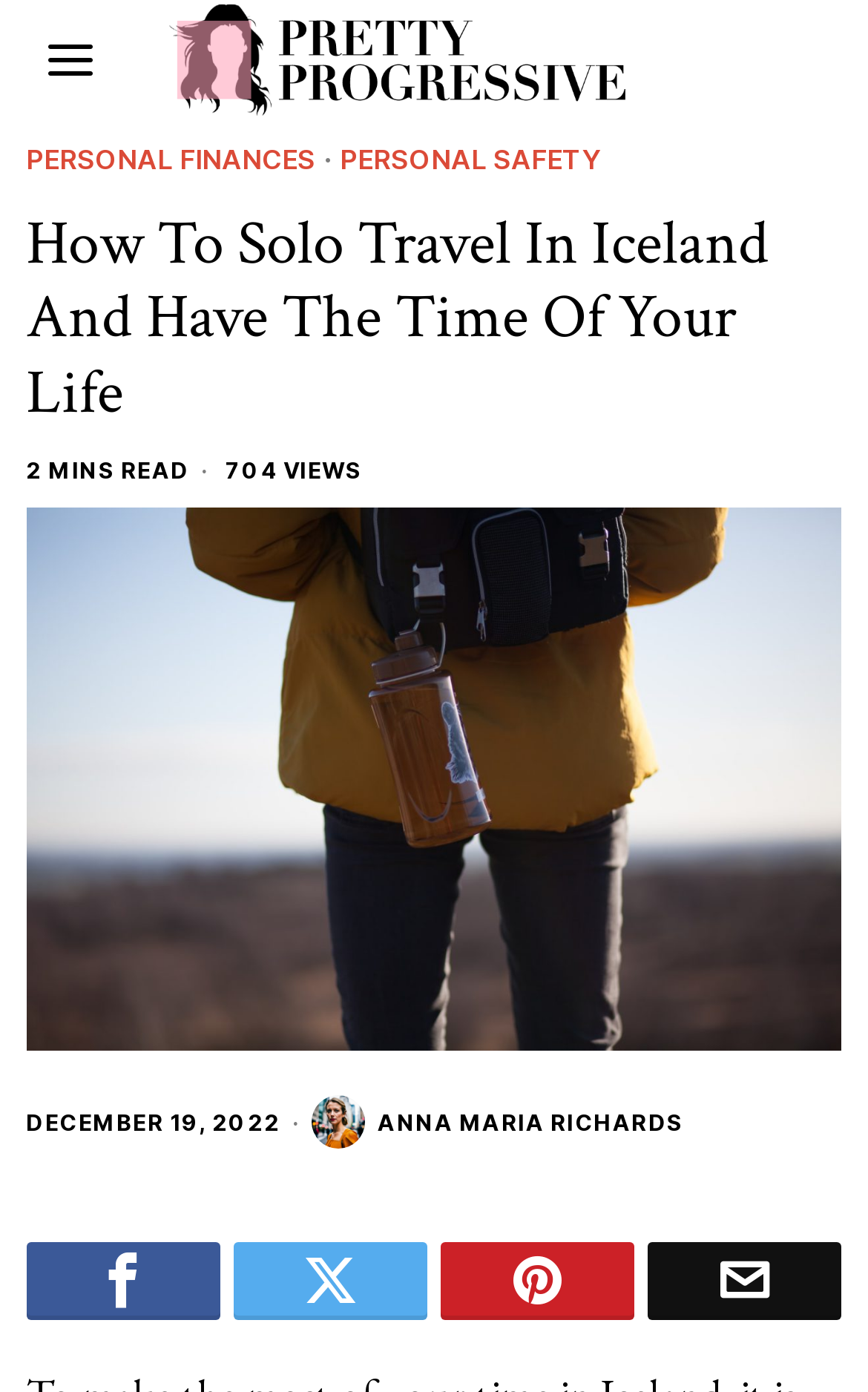How many views does the article have?
Please answer using one word or phrase, based on the screenshot.

704 VIEWS